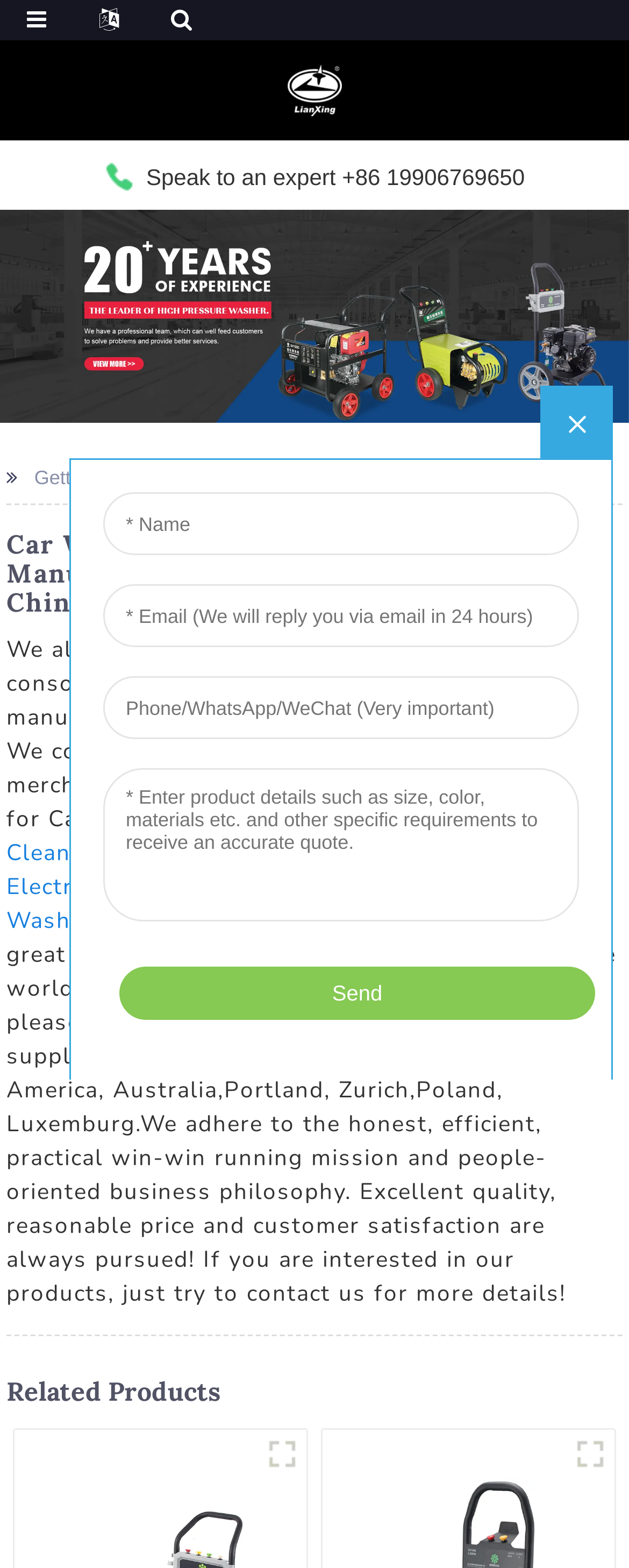Locate the bounding box coordinates of the clickable part needed for the task: "Explore Related Products".

[0.01, 0.878, 0.99, 0.896]